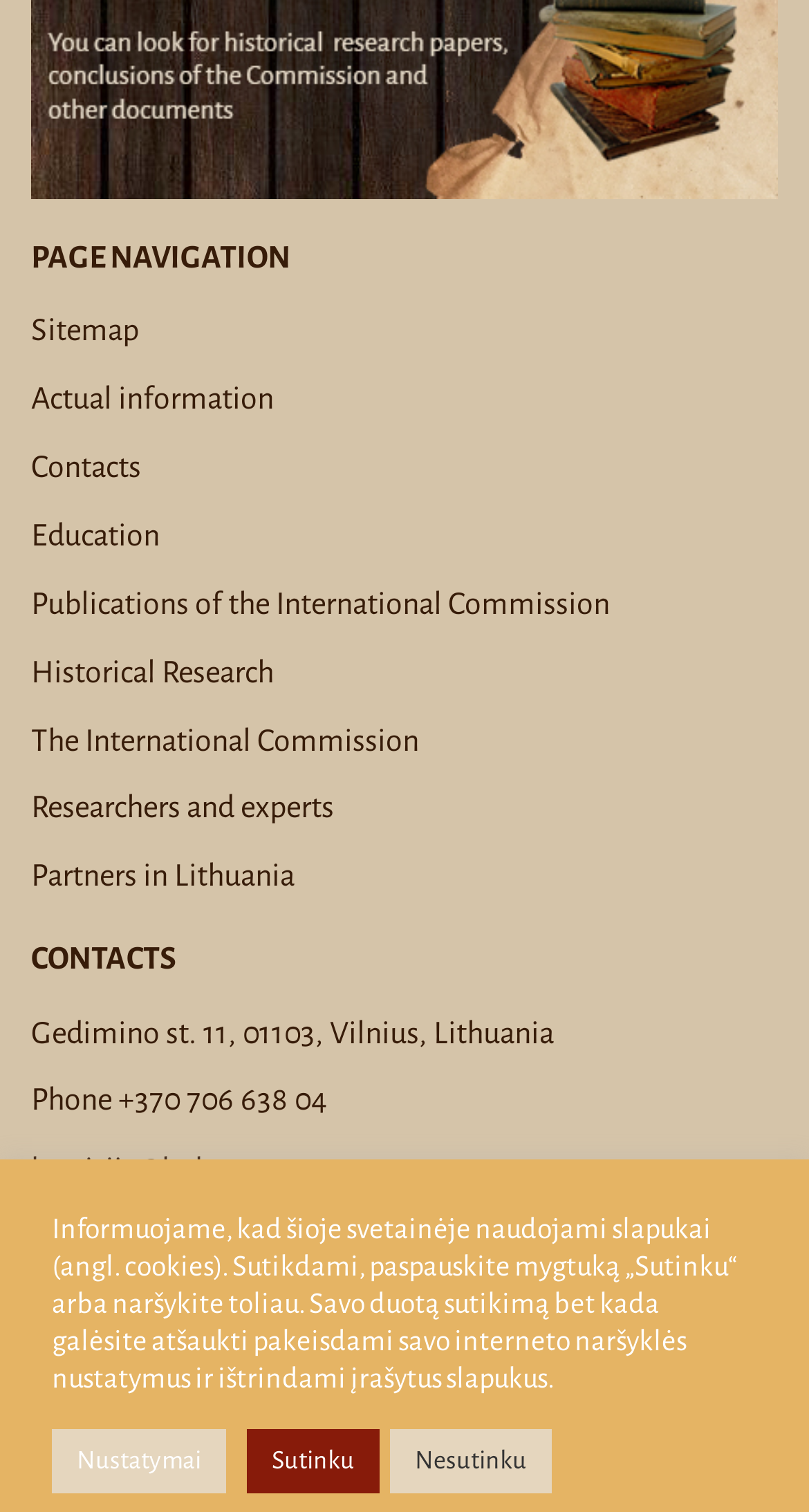What is the name of the solution provider?
Give a single word or phrase as your answer by examining the image.

Synergy Effect